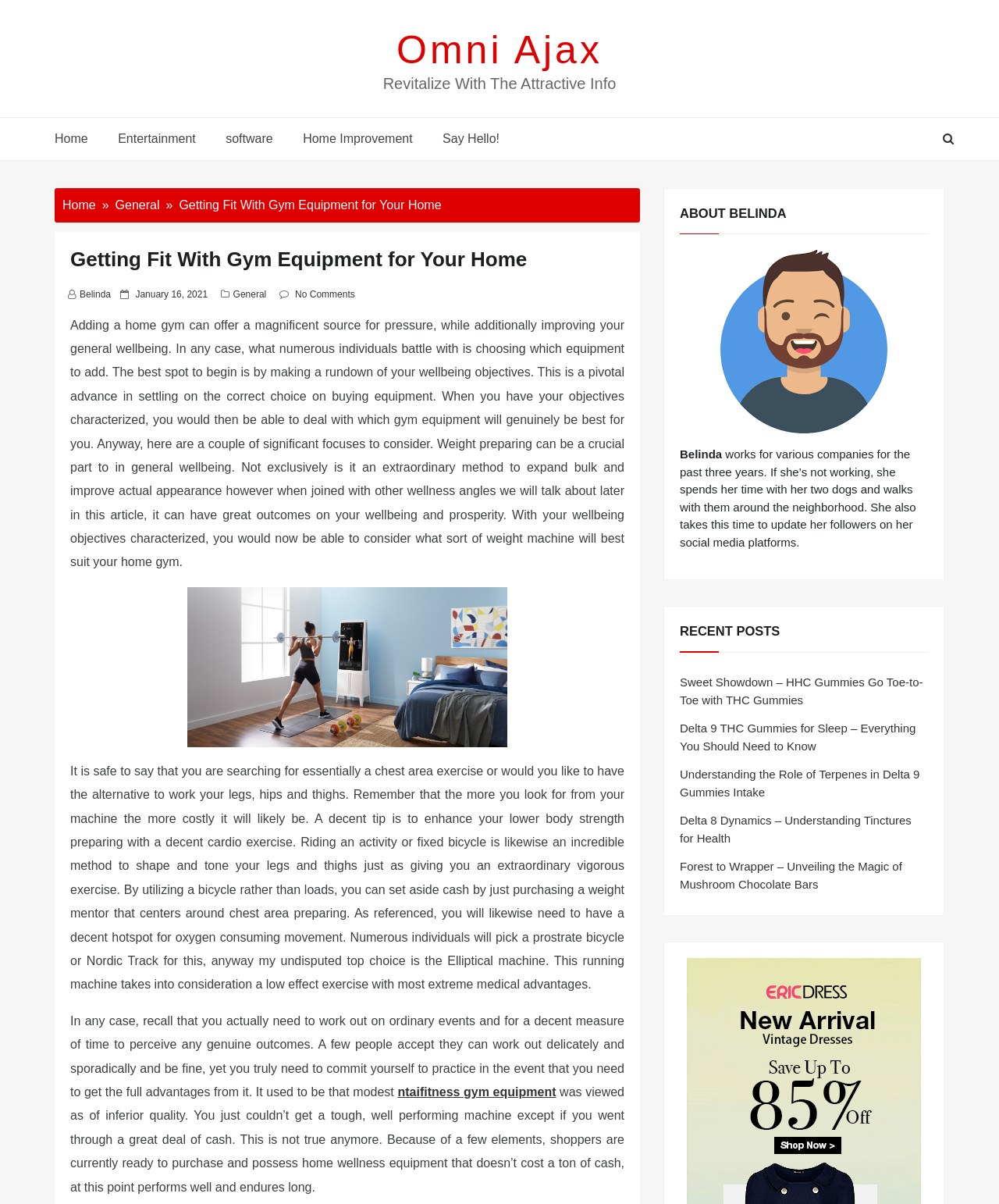Analyze the image and give a detailed response to the question:
What type of exercise is mentioned as an alternative to weights?

According to the text, riding a bicycle is mentioned as an alternative to weights for lower body strength training. This is stated in the context of discussing the importance of cardio exercises in addition to weight training.